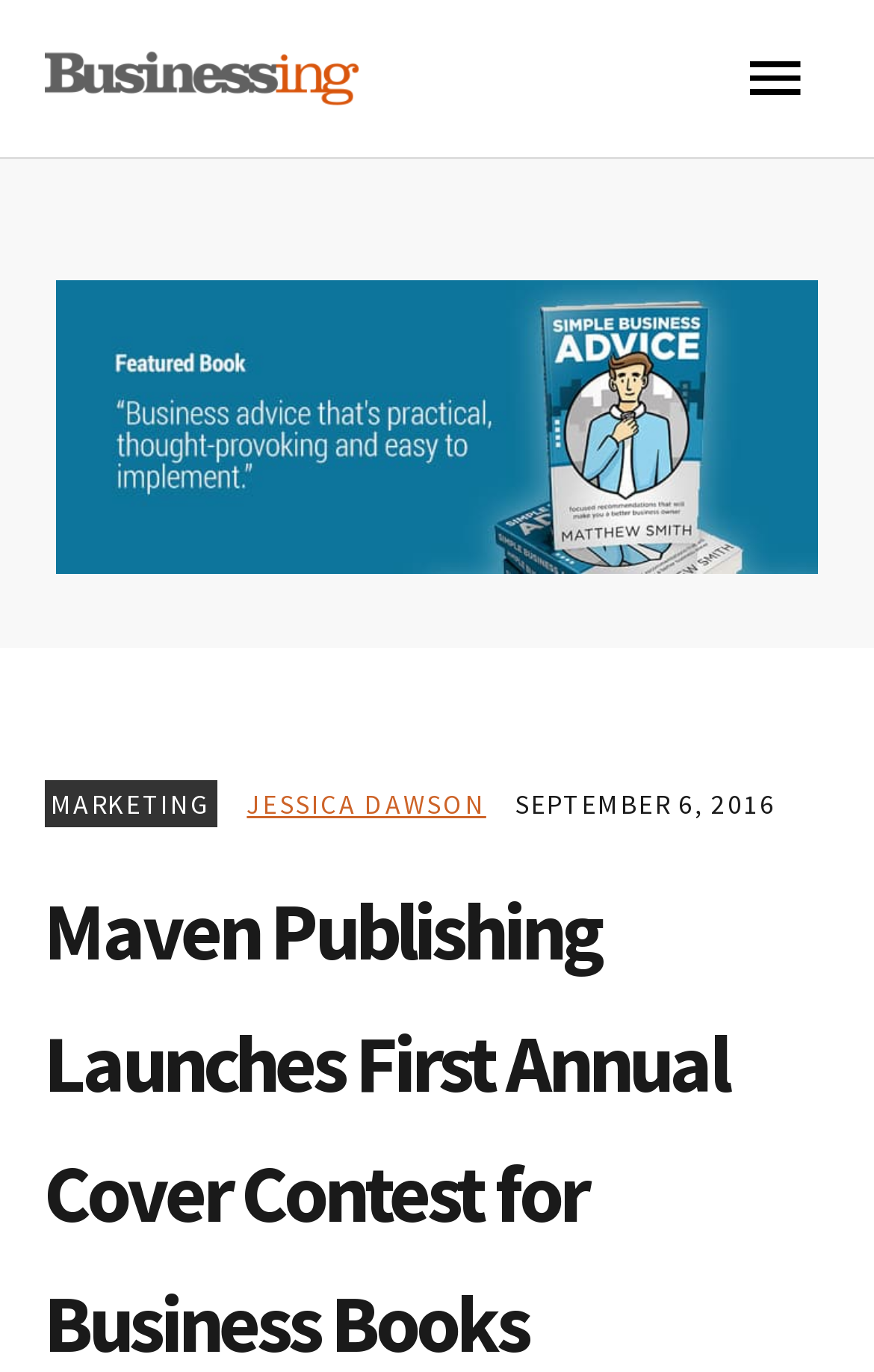What is the topic of the book?
Answer the question with detailed information derived from the image.

I found the answer by looking at the link element with the text 'Small Business Advice Book' which is located at the top of the webpage, and also has an associated image.